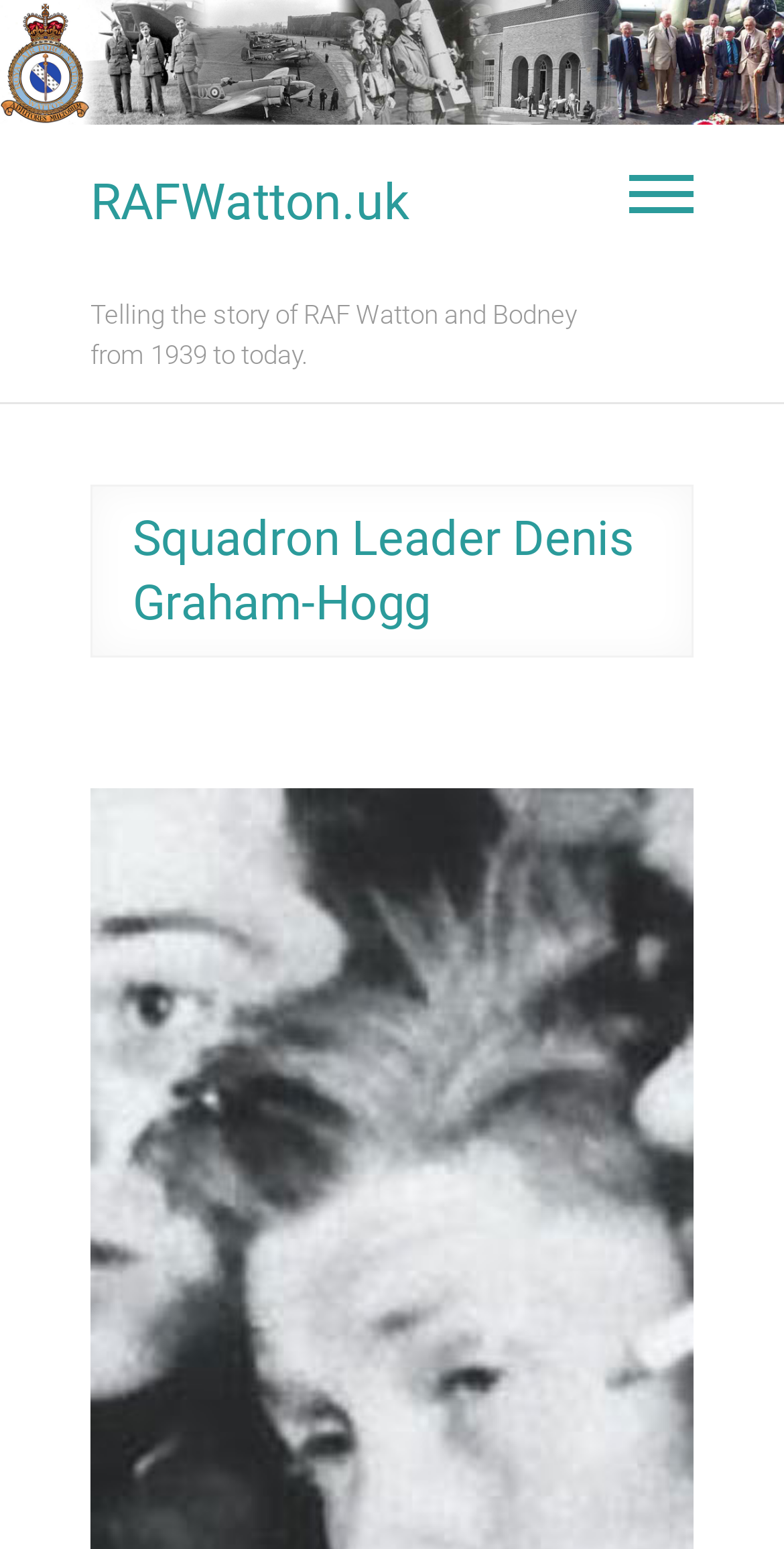Provide a short answer to the following question with just one word or phrase: What is the URL of the website?

RAFWatton.uk